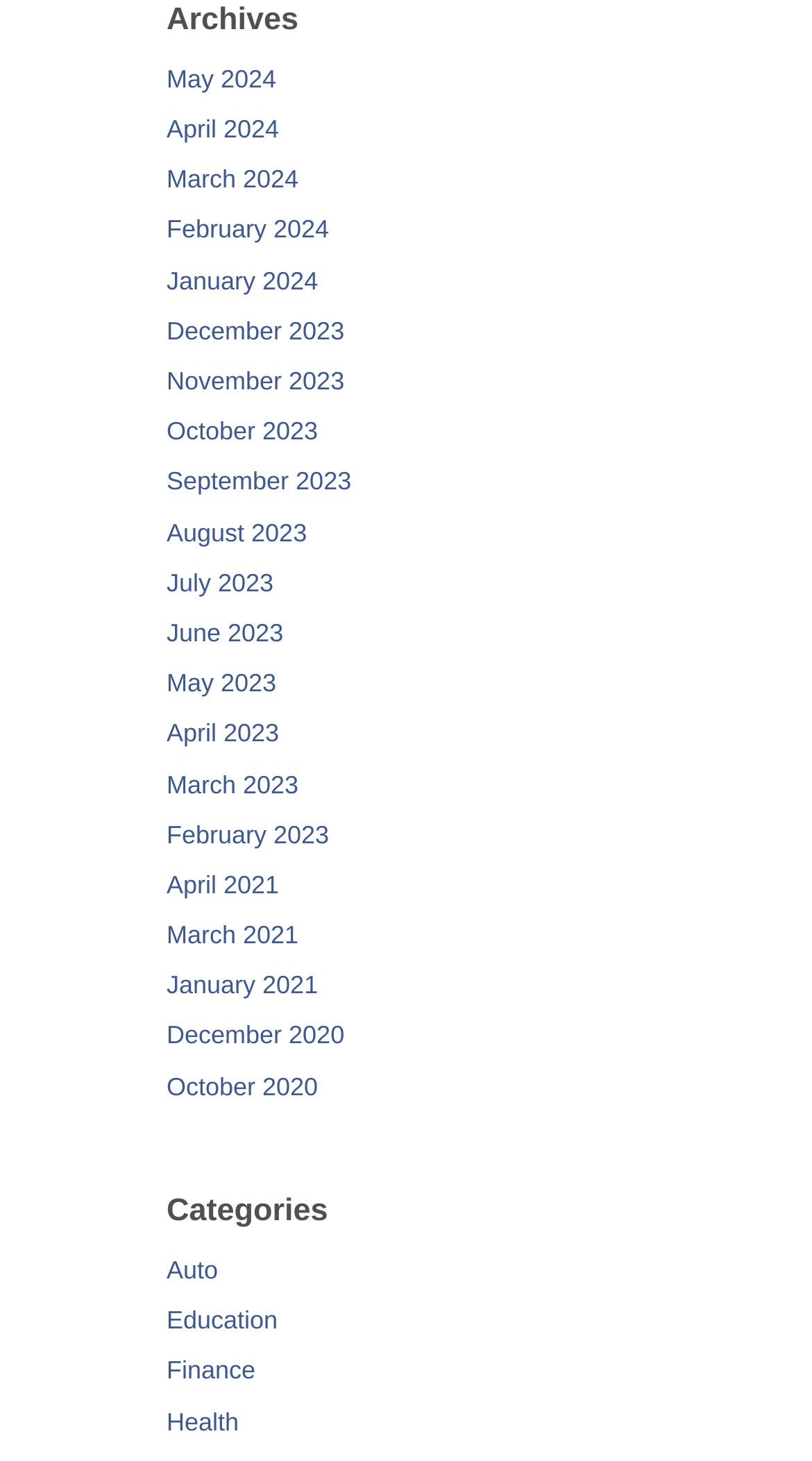Determine the bounding box of the UI component based on this description: "November 2023". The bounding box coordinates should be four float values between 0 and 1, i.e., [left, top, right, bottom].

[0.205, 0.251, 0.424, 0.271]